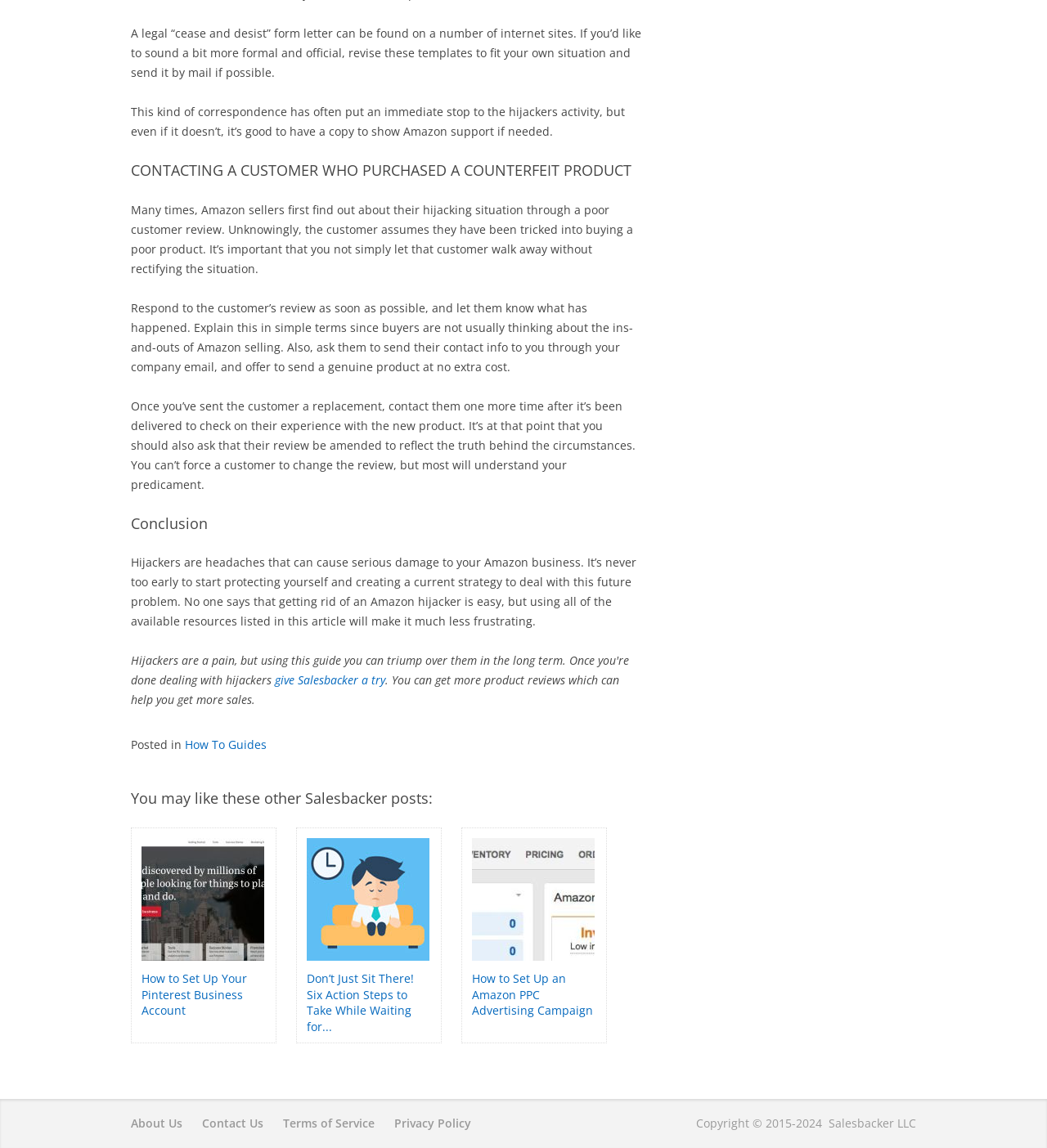Determine the bounding box of the UI component based on this description: "Privacy Policy". The bounding box coordinates should be four float values between 0 and 1, i.e., [left, top, right, bottom].

[0.377, 0.972, 0.45, 0.985]